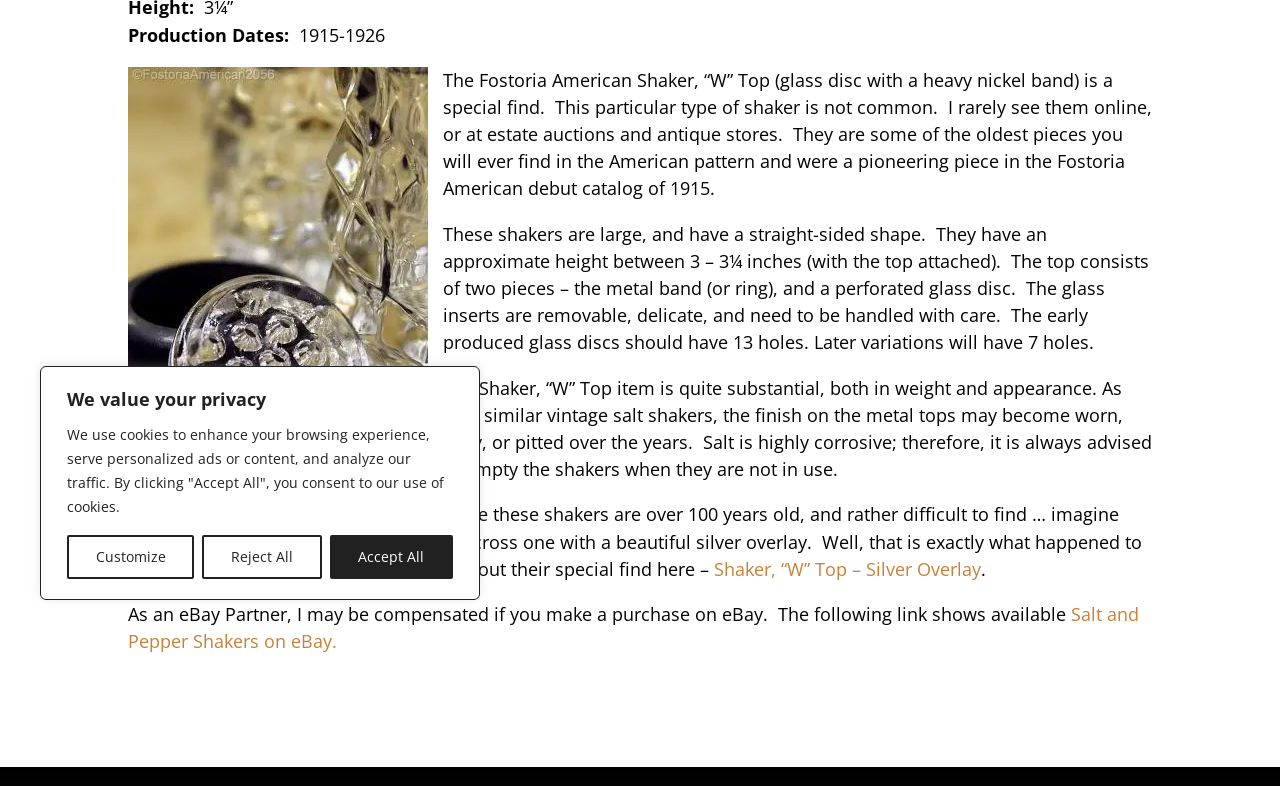Based on the element description "Accept All", predict the bounding box coordinates of the UI element.

[0.258, 0.681, 0.354, 0.737]